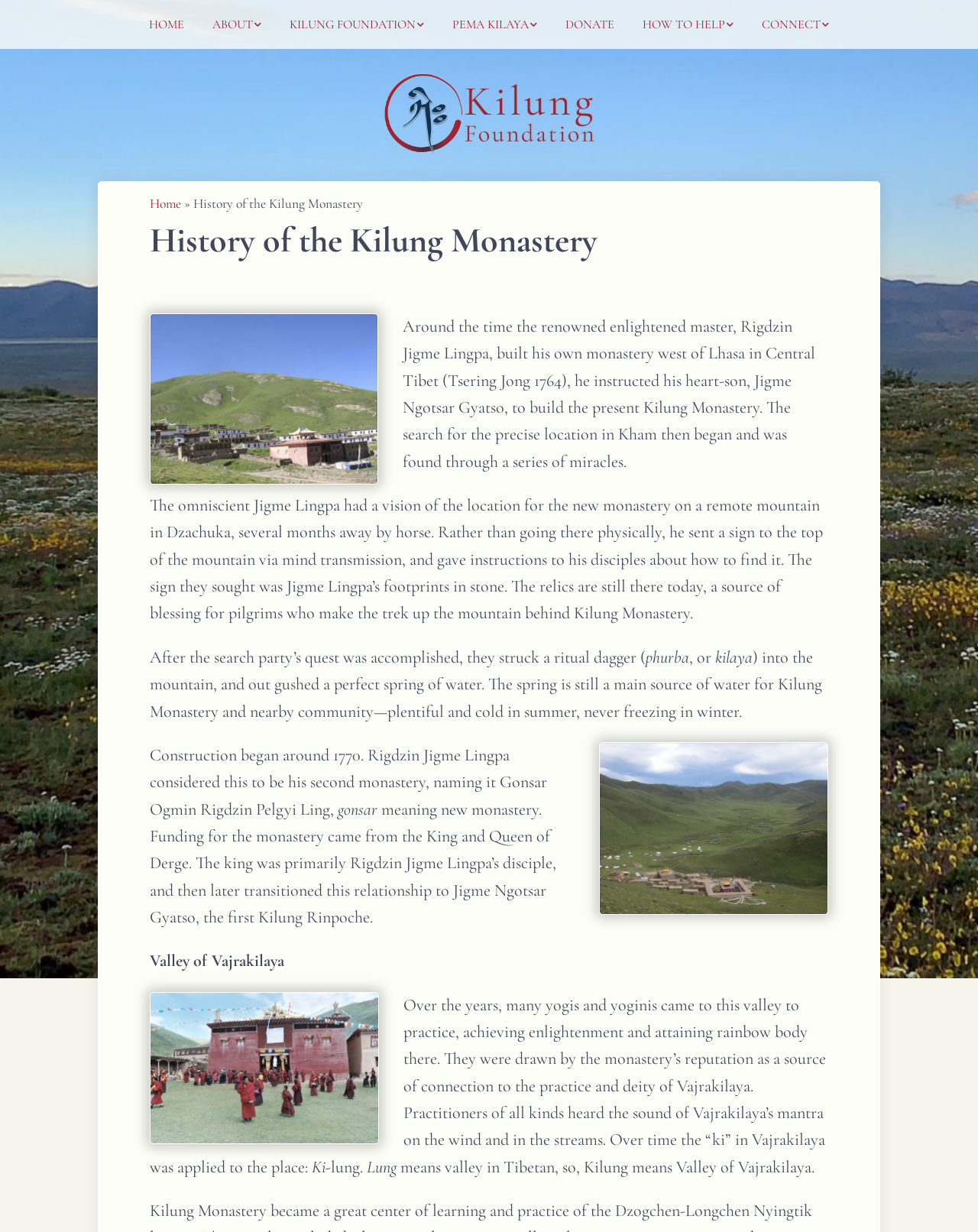Please specify the bounding box coordinates of the clickable region necessary for completing the following instruction: "Click on the 'HOME' link". The coordinates must consist of four float numbers between 0 and 1, i.e., [left, top, right, bottom].

[0.14, 0.006, 0.201, 0.034]